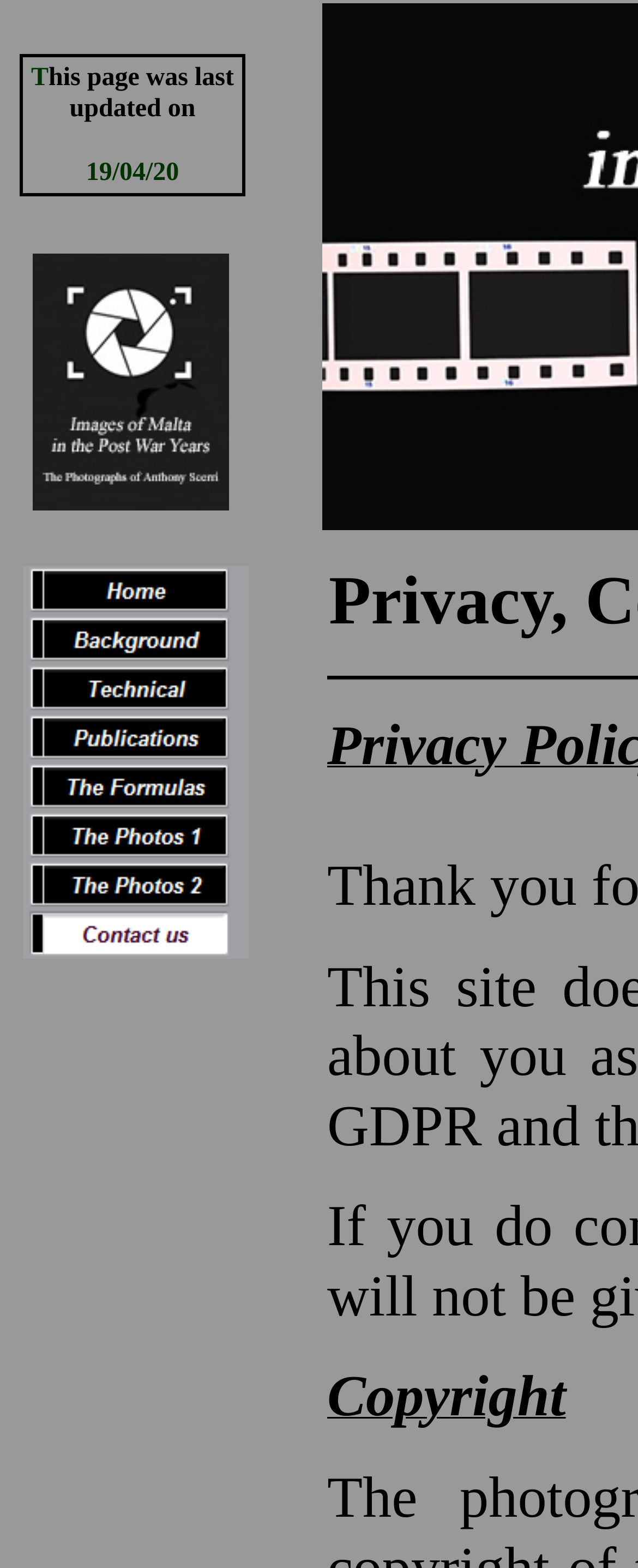Give a one-word or one-phrase response to the question: 
Is there a logo on the webpage?

Yes